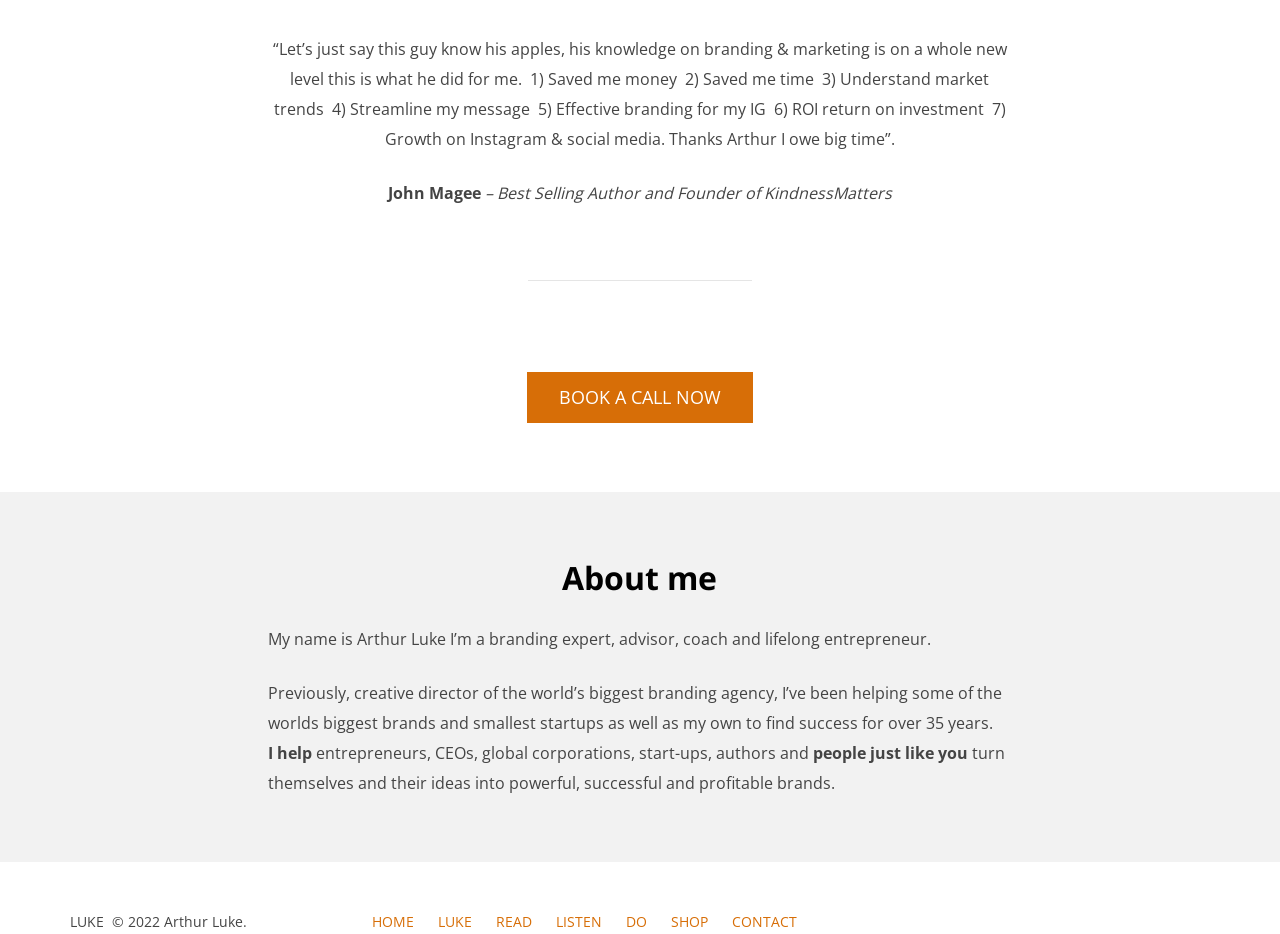Who is the founder of KindnessMatters?
Use the information from the screenshot to give a comprehensive response to the question.

I found this information by looking at the testimonial section, where it says 'John Magee – Best Selling Author and Founder of KindnessMatters'.